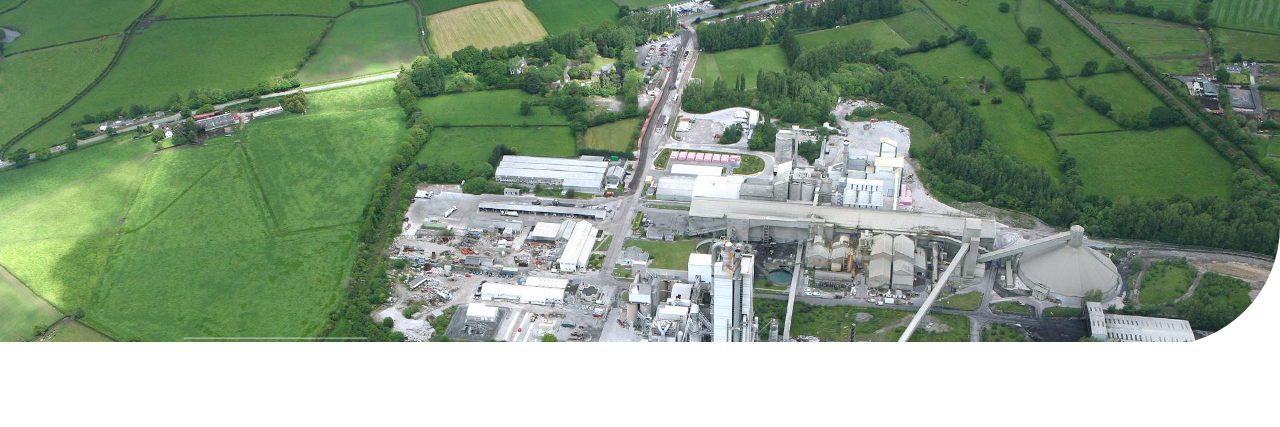What type of environment is emphasized in the image?
Answer with a single word or phrase by referring to the visual content.

Coexistence of industry and nature